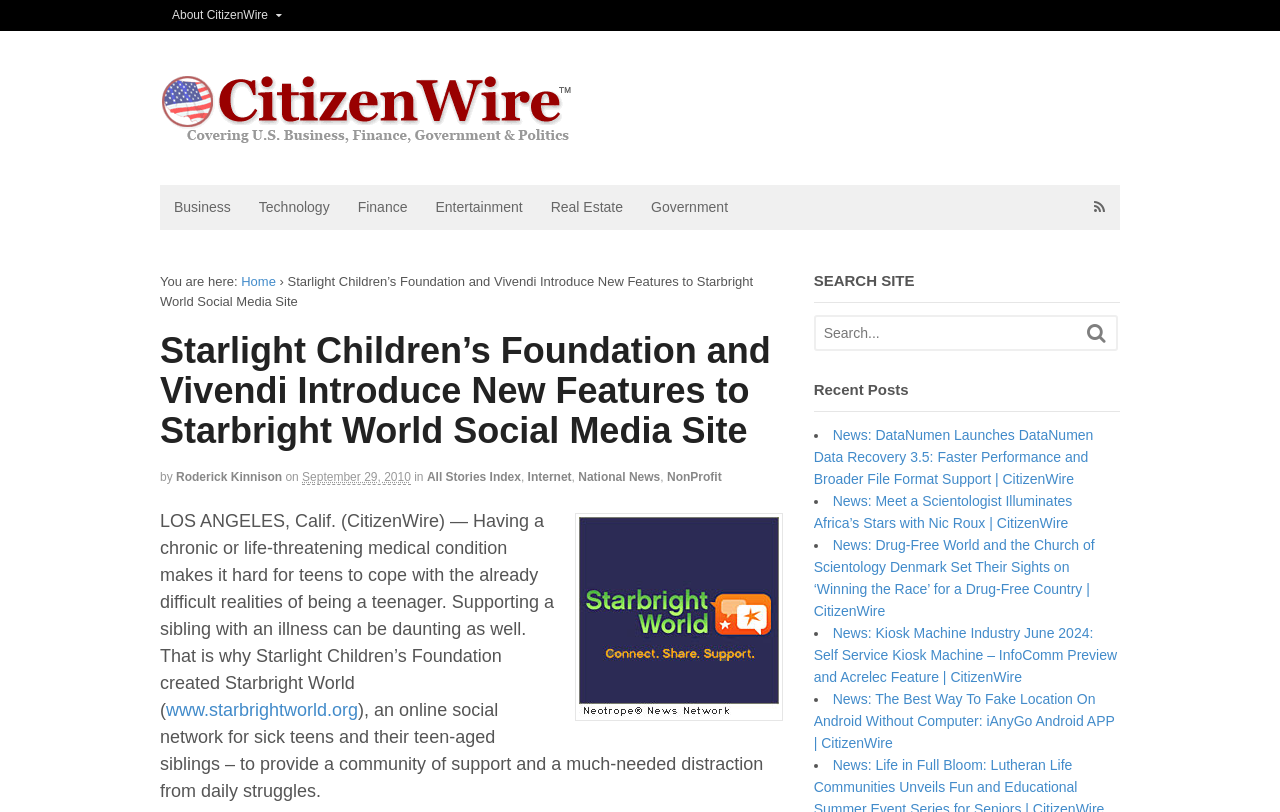Show the bounding box coordinates for the element that needs to be clicked to execute the following instruction: "Visit the 'www.starbrightworld.org' website". Provide the coordinates in the form of four float numbers between 0 and 1, i.e., [left, top, right, bottom].

[0.13, 0.862, 0.28, 0.887]